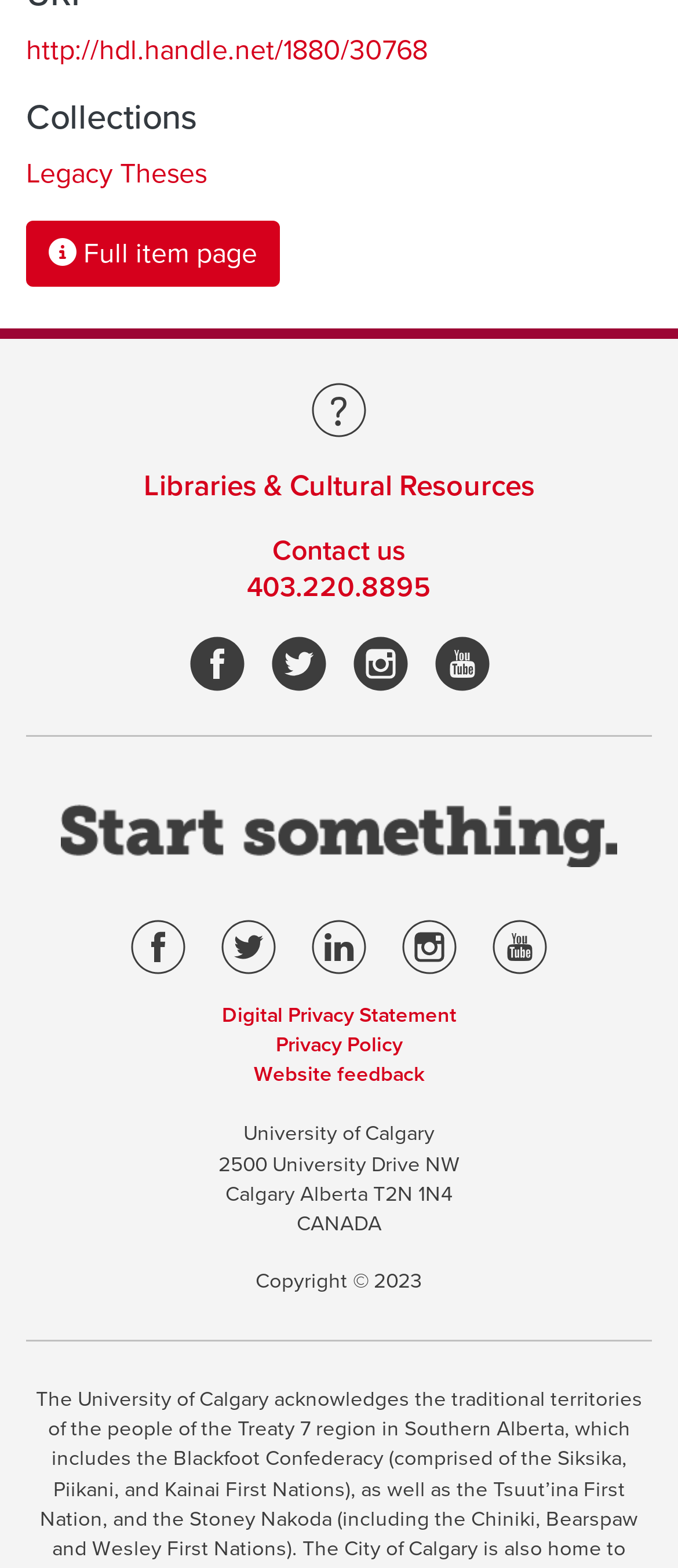Provide a brief response to the question below using one word or phrase:
What is the name of the university mentioned on the webpage?

University of Calgary